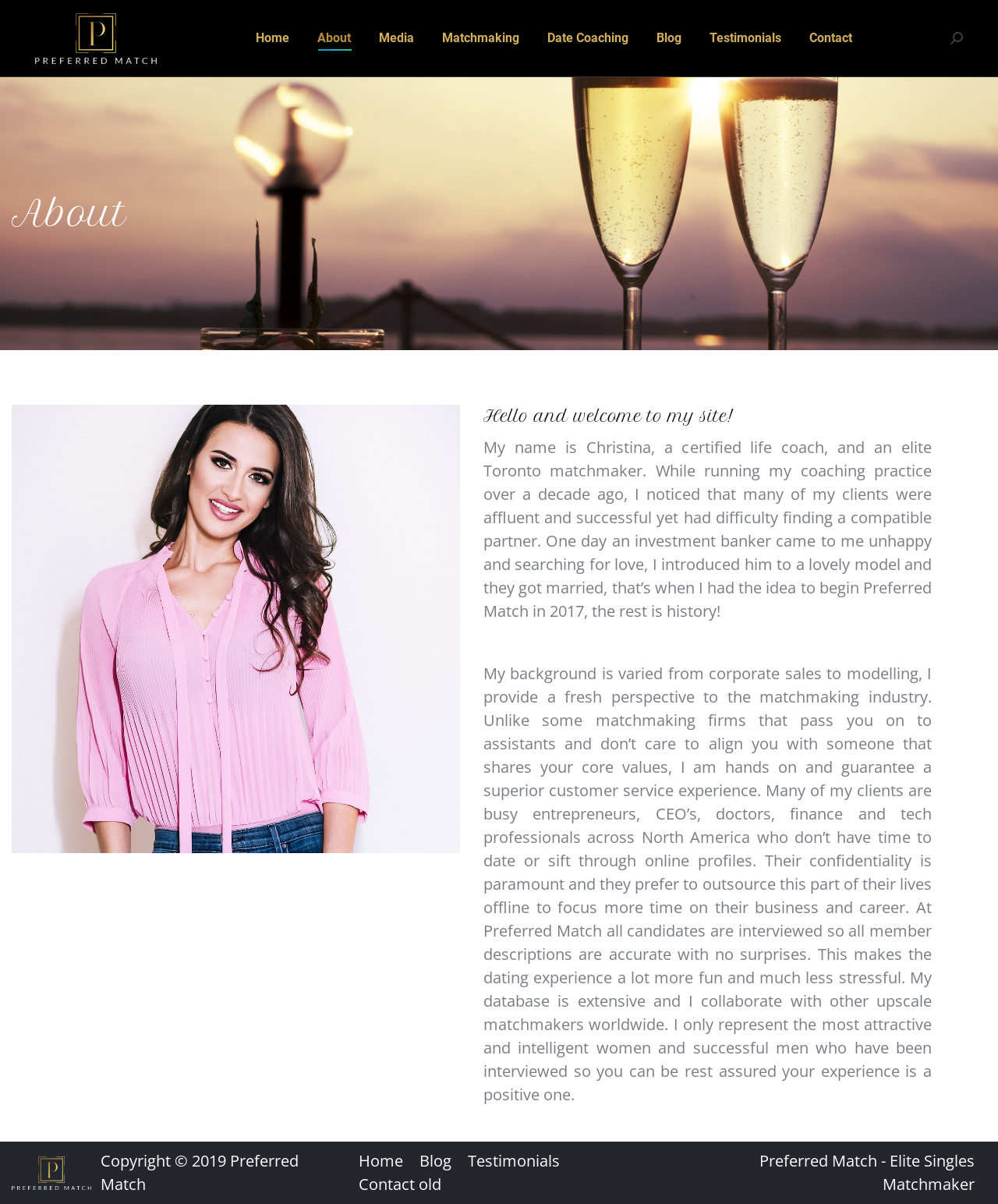What is the name of Christina's matchmaking service?
Please provide a single word or phrase as your answer based on the image.

Preferred Match